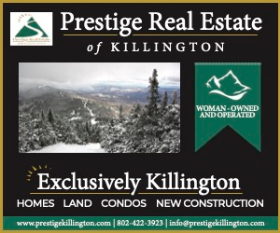What is the significance of the green emblem?
Examine the screenshot and reply with a single word or phrase.

Woman-owned and operated